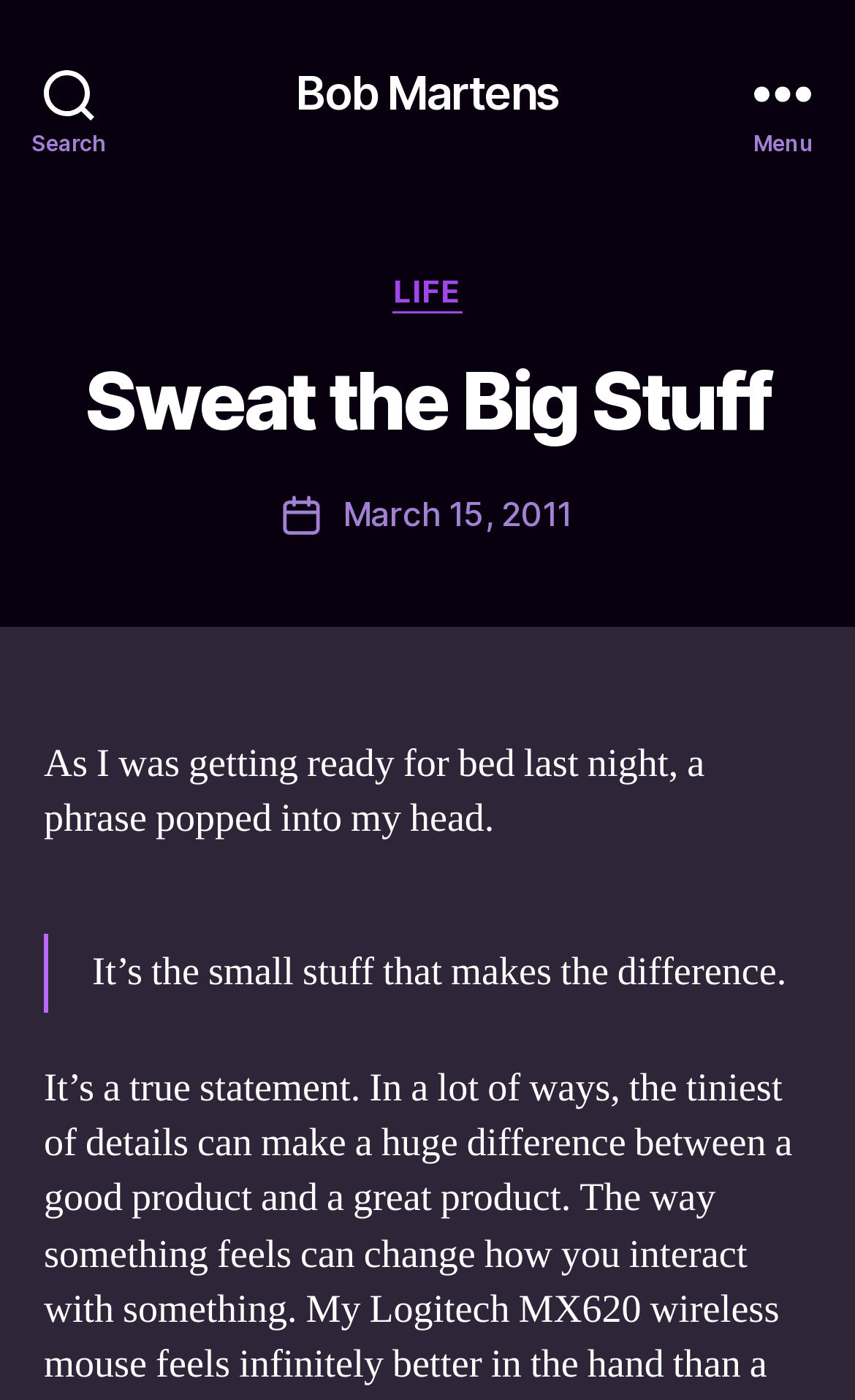What is the author of the current article?
Using the image, give a concise answer in the form of a single word or short phrase.

Bob Martens